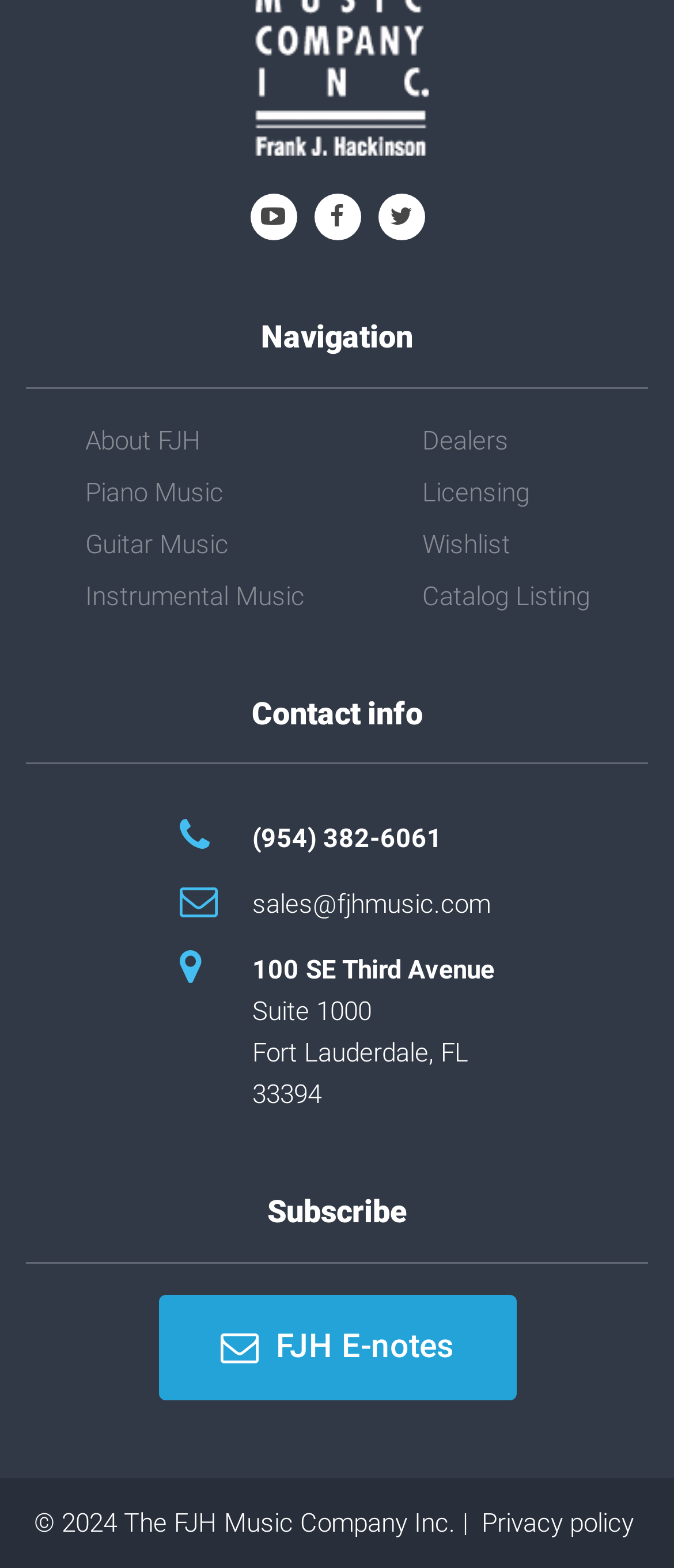What is the year of copyright for FJH Music Company's website?
Please ensure your answer to the question is detailed and covers all necessary aspects.

I looked at the footer section of the webpage and found a static text element with the copyright symbol followed by the year '2024', which indicates the year of copyright for FJH Music Company's website.